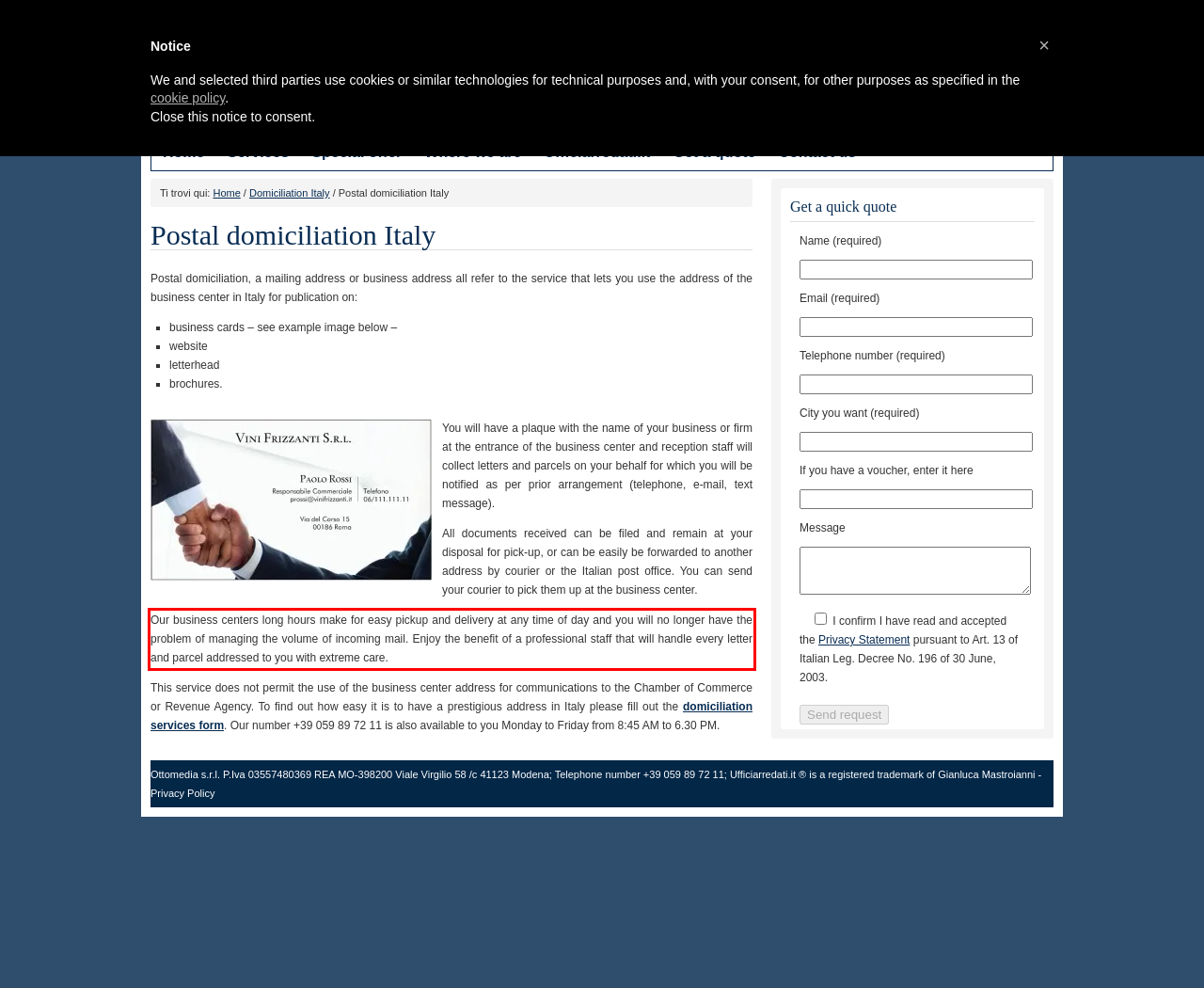There is a UI element on the webpage screenshot marked by a red bounding box. Extract and generate the text content from within this red box.

Our business centers long hours make for easy pickup and delivery at any time of day and you will no longer have the problem of managing the volume of incoming mail. Enjoy the benefit of a professional staff that will handle every letter and parcel addressed to you with extreme care.